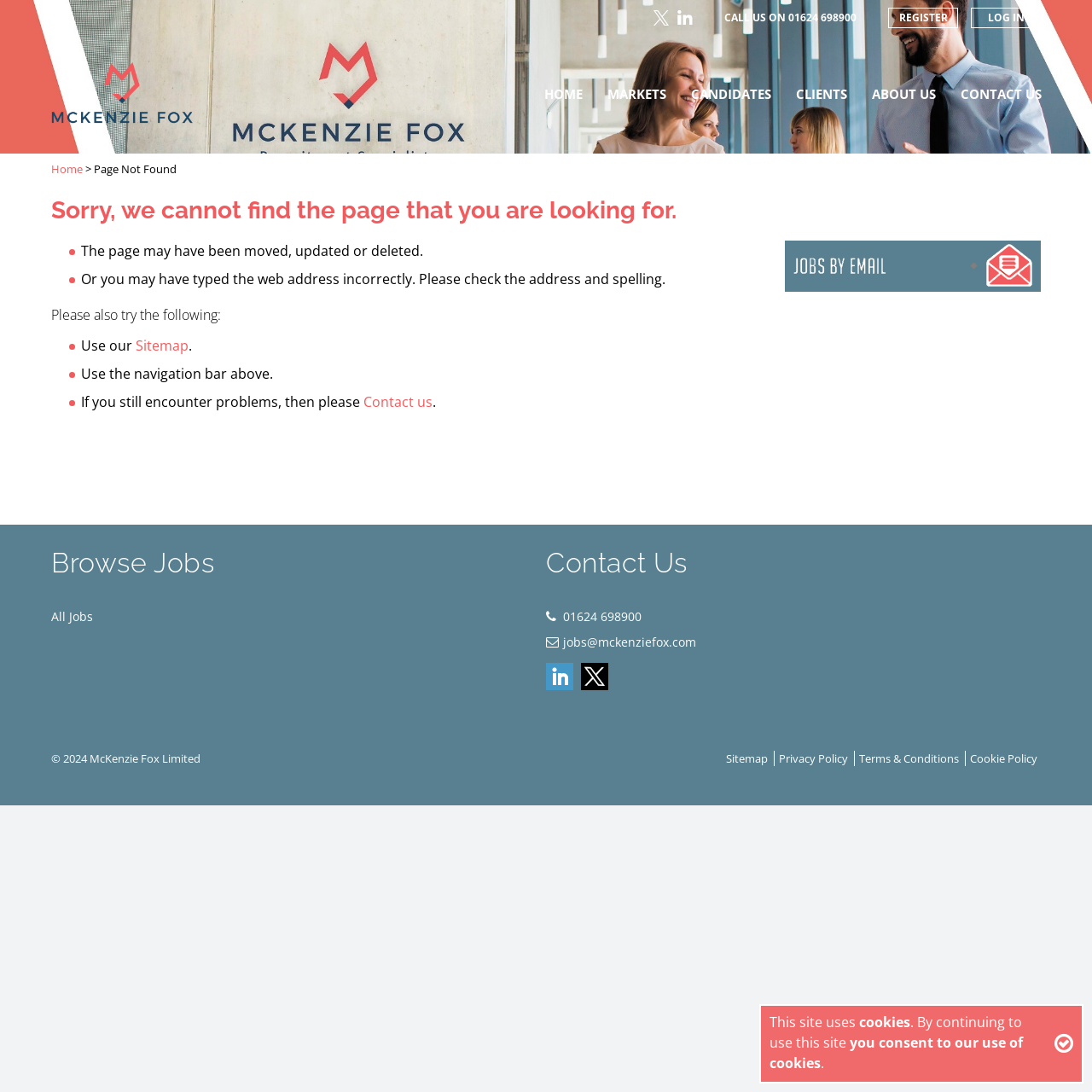Give a complete and precise description of the webpage's appearance.

This webpage is an error page with a 404 status code, indicating that the requested page is not available. At the top, there is a header section with a logo of McKenzie Fox Limited, accompanied by a navigation menu with links to "HOME", "MARKETS", "CANDIDATES", "CLIENTS", "ABOUT US", and "CONTACT US". 

Below the header, there is a prominent error message stating "Page Not Found" in a larger font size. The error message is followed by a paragraph of text explaining the possible reasons for the error, such as the page being moved, updated, or deleted, or a typo in the web address. The paragraph also provides suggestions to use the sitemap, navigation bar, or contact the website administrators for assistance.

On the right side of the error message, there is a section with a heading "Browse Jobs" and a link to "All Jobs". Below this section, there is another section with a heading "Contact Us" and links to contact information, including a phone number, email address, and social media profiles.

At the bottom of the page, there is a footer section with copyright information, a link to the sitemap, and links to the privacy policy, terms and conditions, and cookie policy. There are also several links to social media profiles and a "REGISTER" and "LOG IN" button at the top right corner of the page.